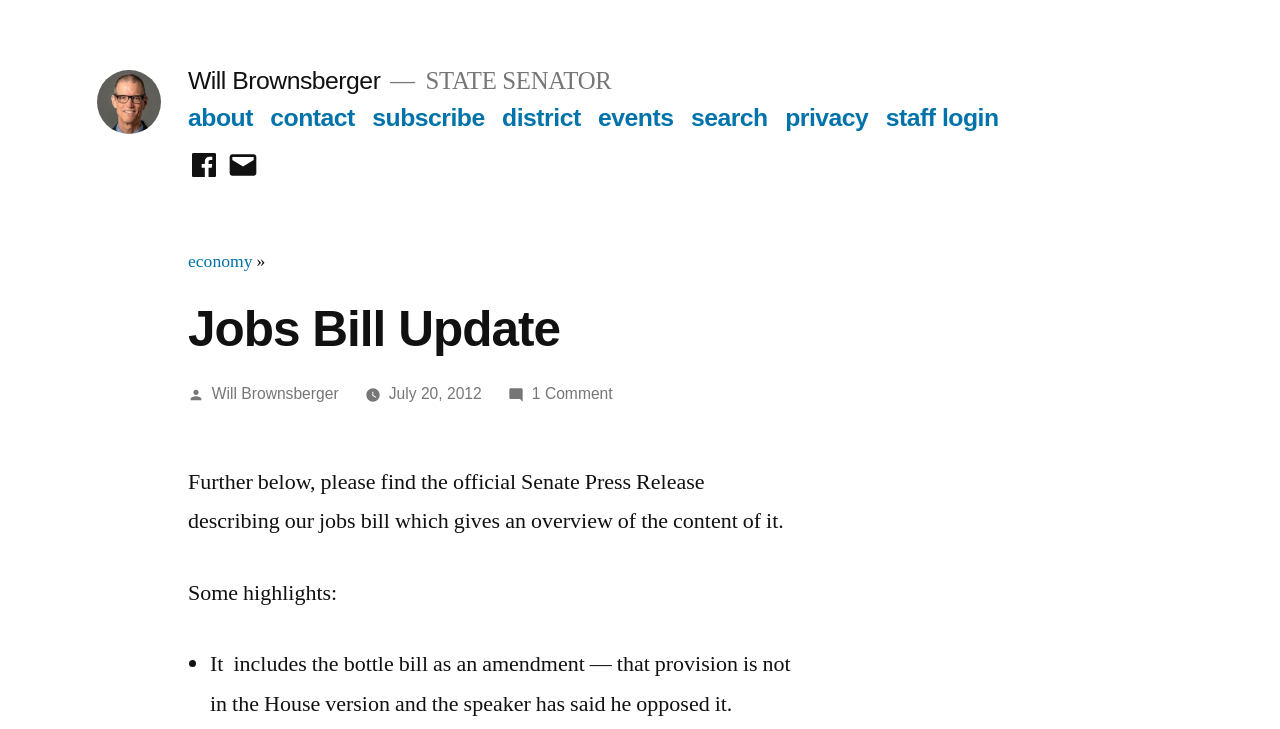Given the description: "parent_node: 3 min read", determine the bounding box coordinates of the UI element. The coordinates should be formatted as four float numbers between 0 and 1, [left, top, right, bottom].

None